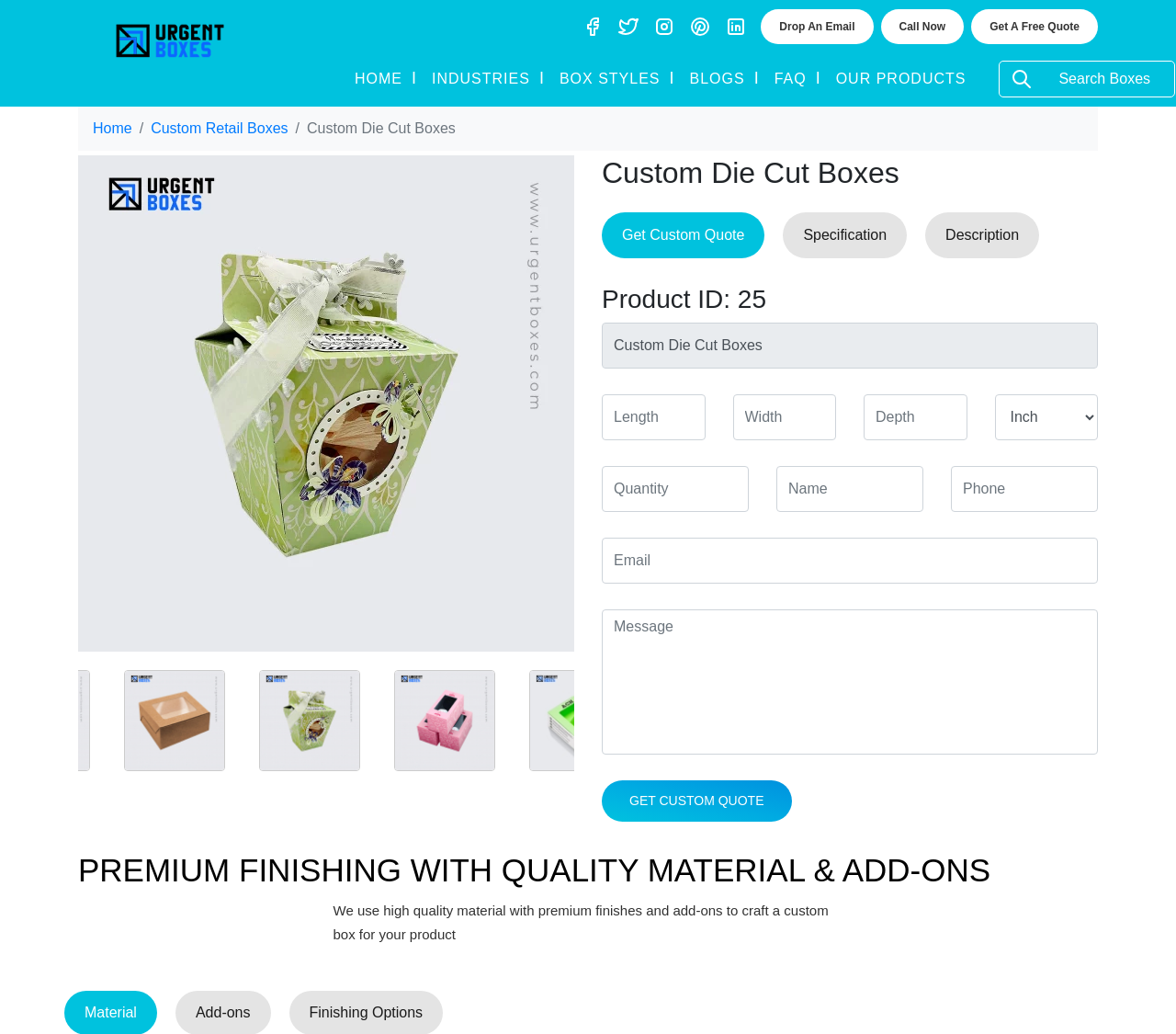Can you identify and provide the main heading of the webpage?

Custom Die Cut Boxes